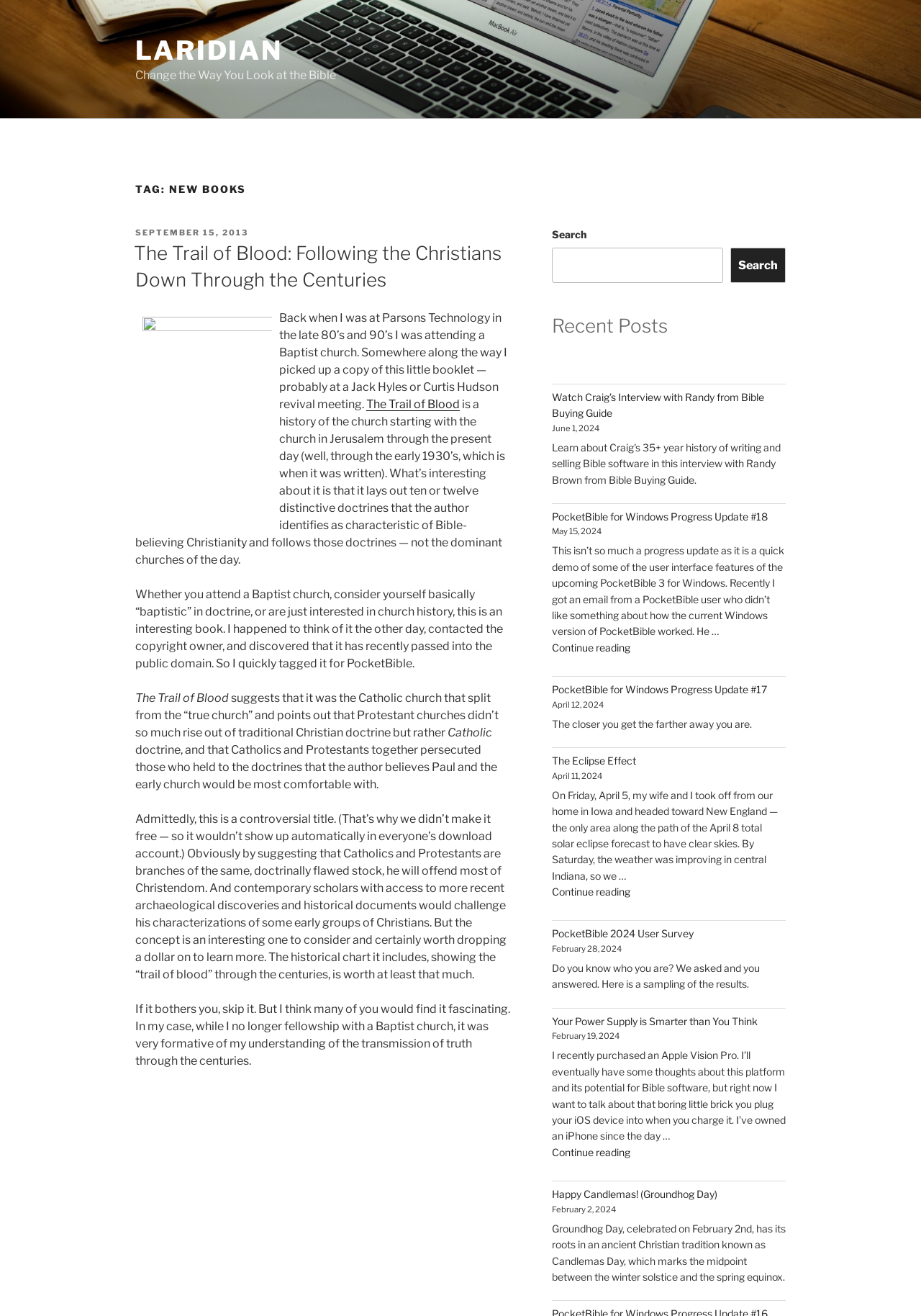Please determine the bounding box of the UI element that matches this description: PocketBible 2024 User Survey. The coordinates should be given as (top-left x, top-left y, bottom-right x, bottom-right y), with all values between 0 and 1.

[0.599, 0.705, 0.753, 0.714]